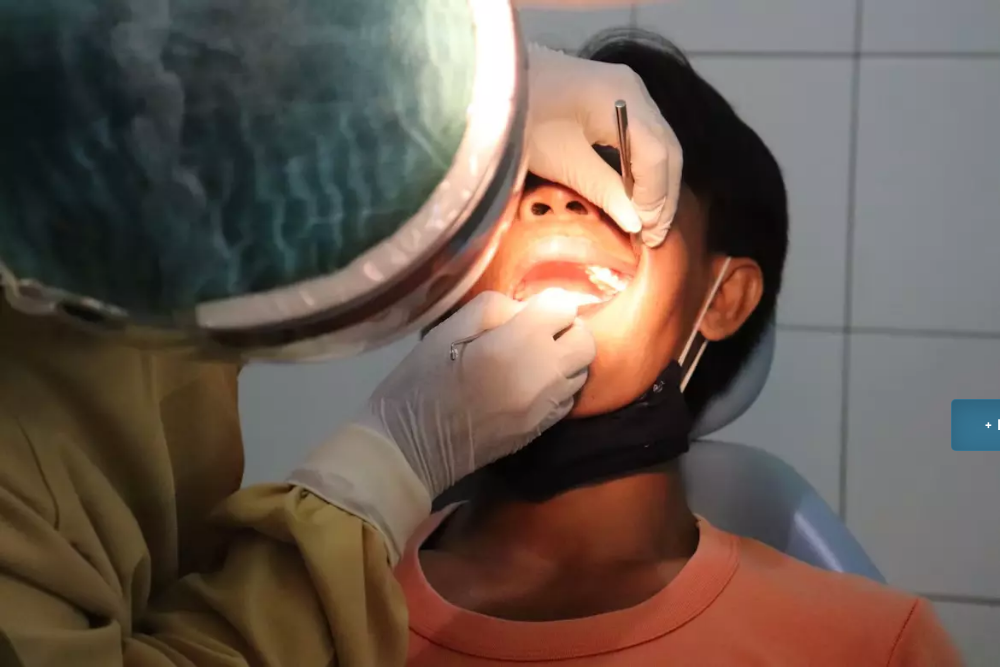Describe all elements and aspects of the image.

In a dental clinic setting, a dentist is seen examining a young patient’s teeth. The dentist, equipped with gloves and a protective face shield, is focused on the patient's open mouth, illuminated by a bright light. This close-up view highlights the careful attention being given to the patient's dental health, as the dentist uses a dental tool to inspect teeth for potential issues. The young patient, wearing an orange shirt and a black mask, appears calm as they sit in the dental chair, surrounded by clean, white tiles that create a sterile environment. The image captures a moment of professional care aimed at maintaining oral hygiene and addressing any concerns related to cavity formation.